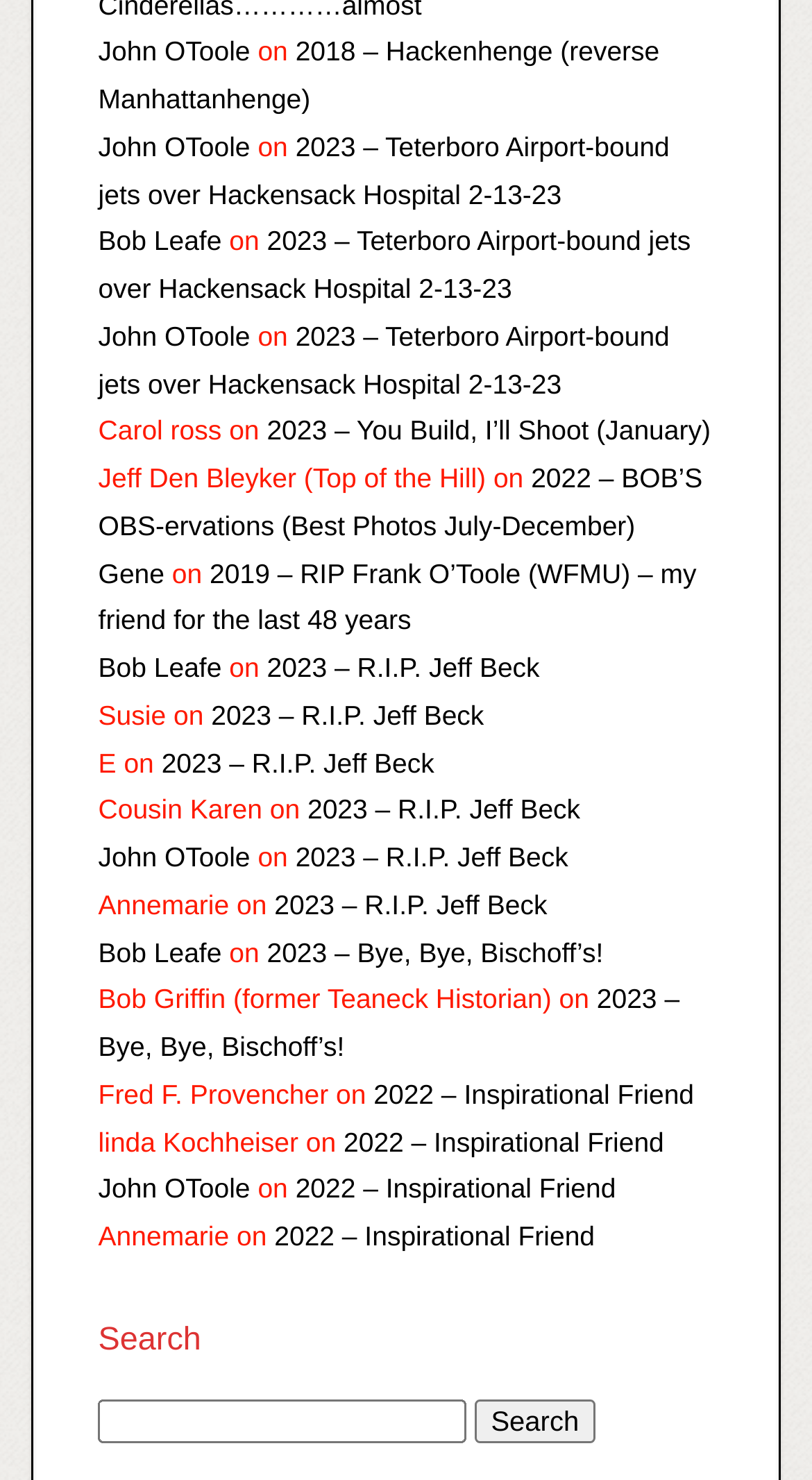Determine the bounding box coordinates for the area that needs to be clicked to fulfill this task: "View 2022 – BOB’S OBS-ervations (Best Photos July-December)". The coordinates must be given as four float numbers between 0 and 1, i.e., [left, top, right, bottom].

[0.121, 0.313, 0.865, 0.366]